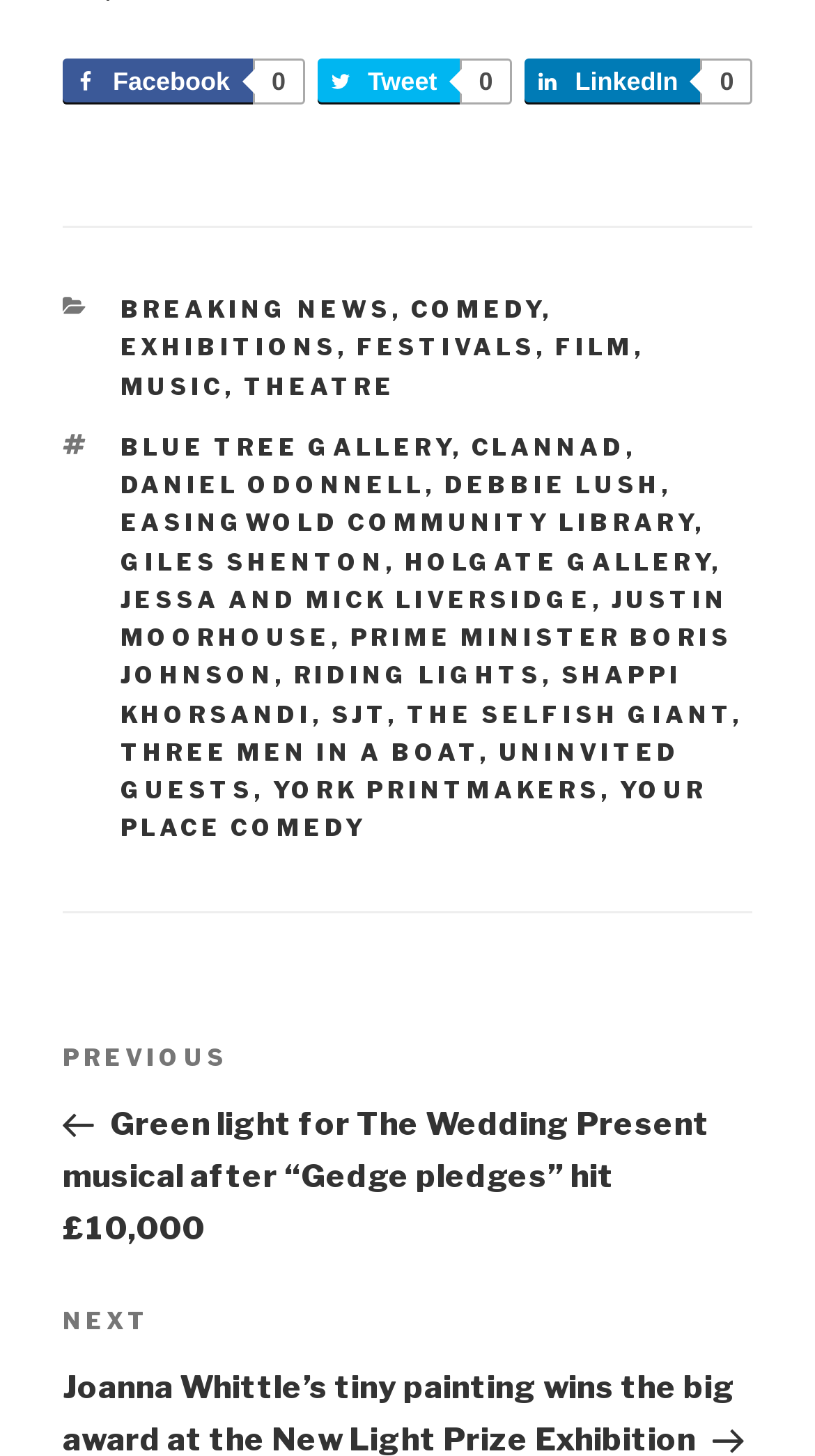Please find the bounding box coordinates of the element that you should click to achieve the following instruction: "Click on Facebook link". The coordinates should be presented as four float numbers between 0 and 1: [left, top, right, bottom].

[0.077, 0.041, 0.369, 0.072]